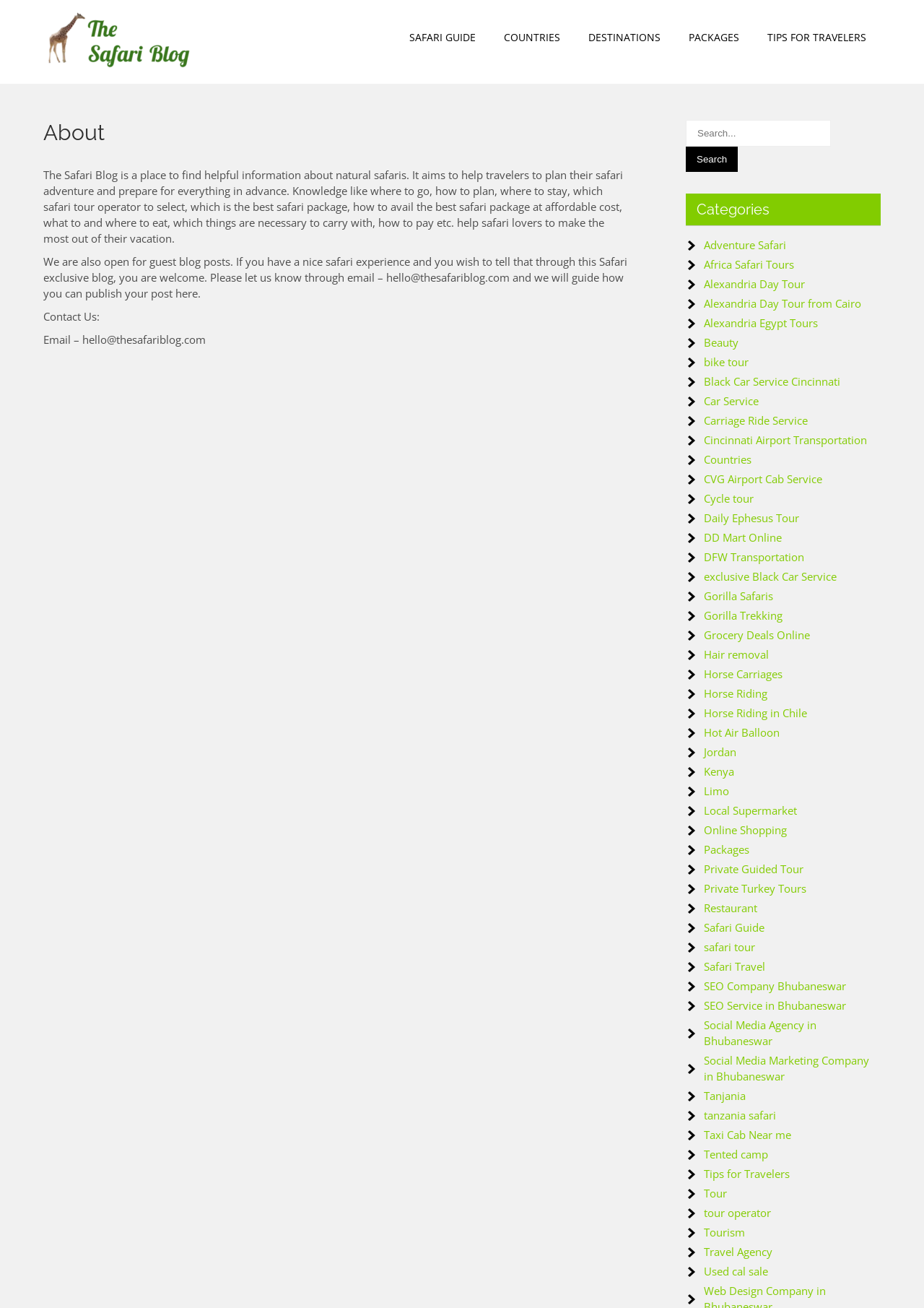How can users contact the blog administrators?
Using the information presented in the image, please offer a detailed response to the question.

The webpage provides an email address, 'hello@thesafariblog.com', which users can use to contact the blog administrators. This is mentioned in the 'Contact Us' section of the webpage.